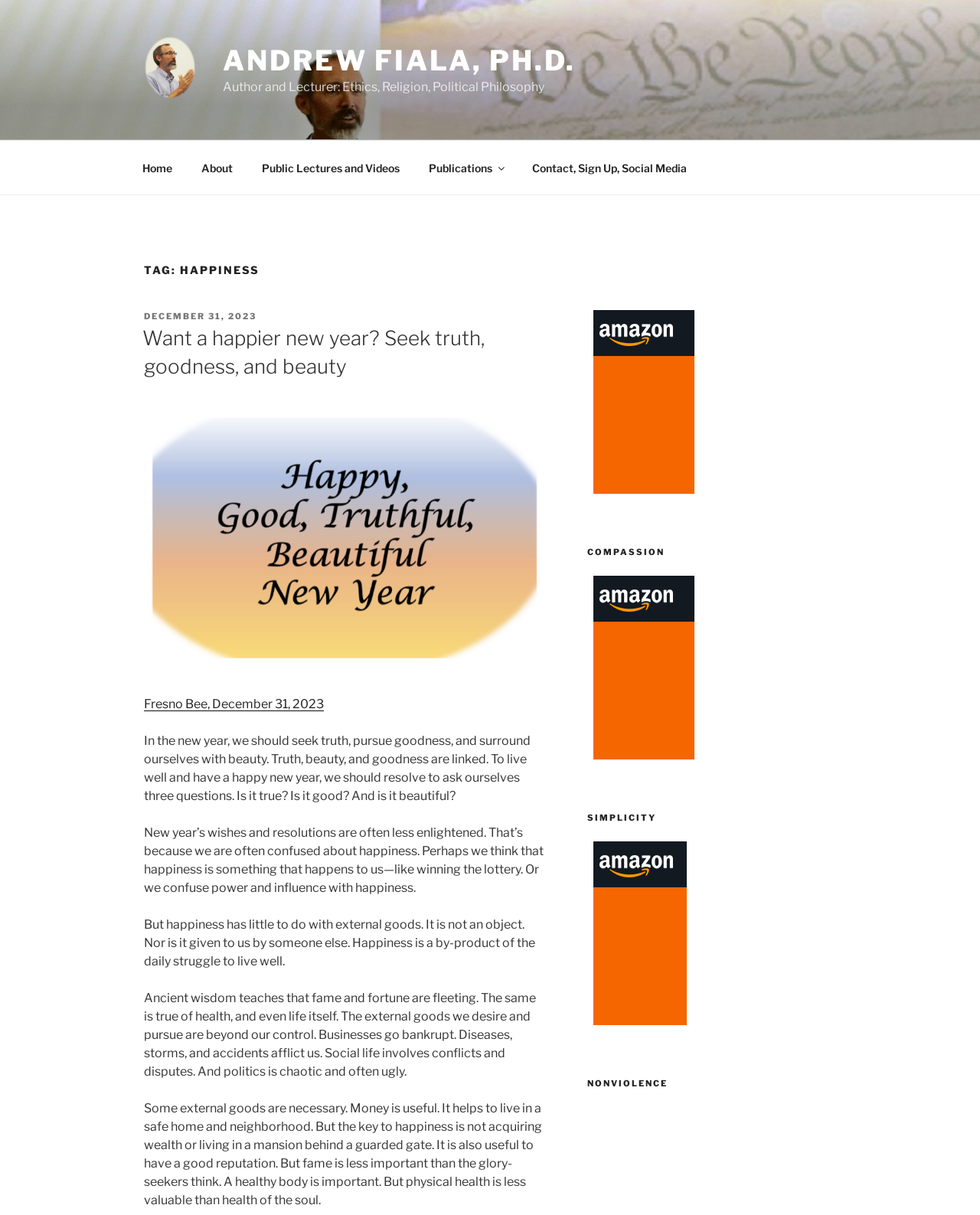Locate the bounding box coordinates of the clickable region to complete the following instruction: "Click on the 'Home' link."

[0.131, 0.123, 0.189, 0.153]